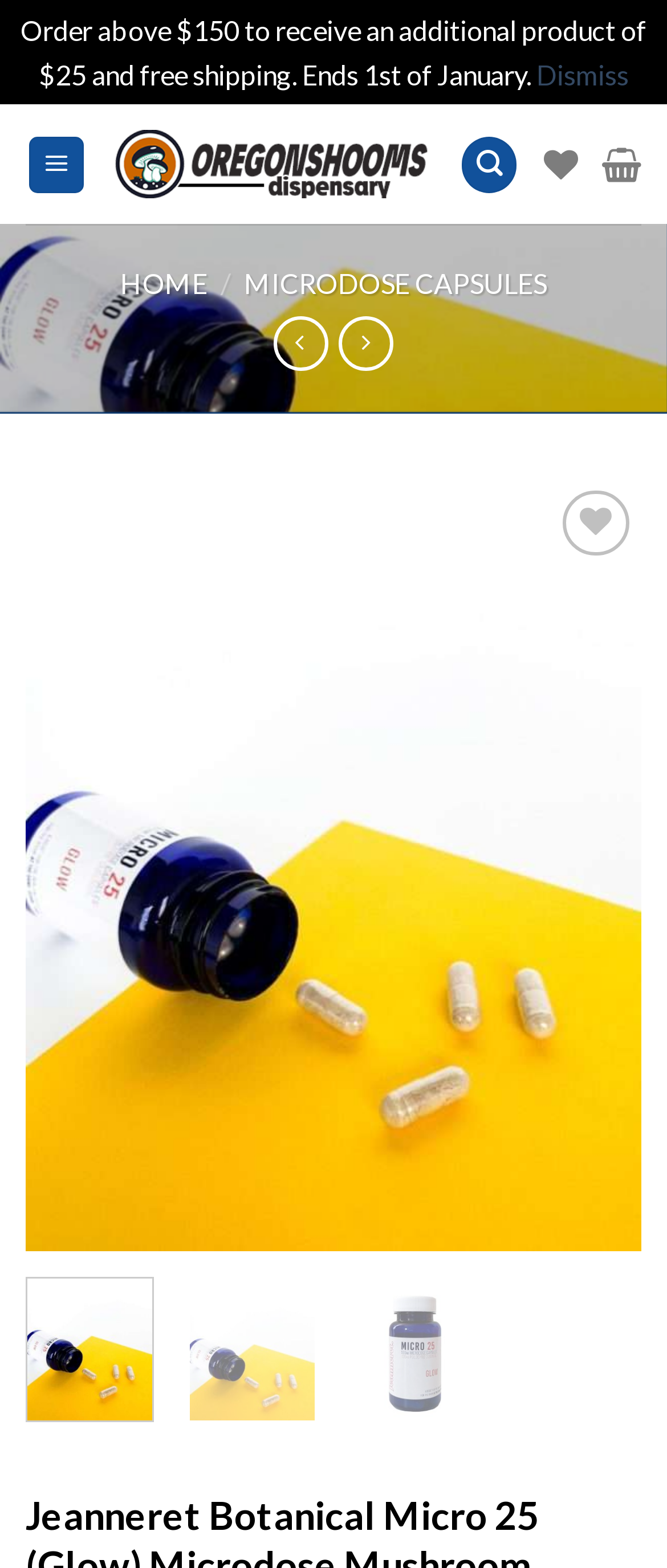Provide a one-word or one-phrase answer to the question:
What is the function of the 'Wishlist' button?

Add to wishlist